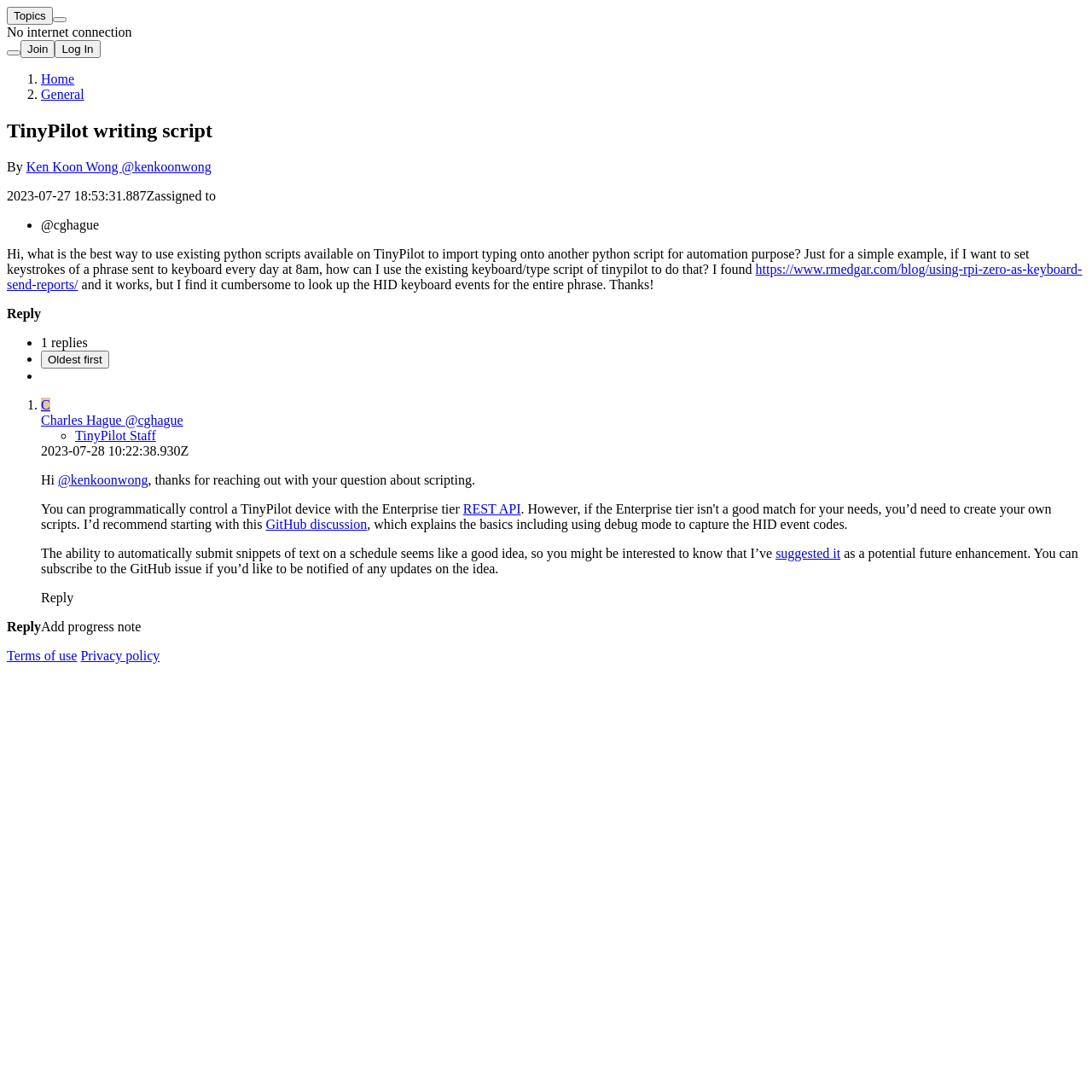From the webpage screenshot, identify the region described by Charles Hague @cghague. Provide the bounding box coordinates as (top-left x, top-left y, bottom-right x, bottom-right y), with each value being a floating point number between 0 and 1.

[0.038, 0.378, 0.168, 0.391]